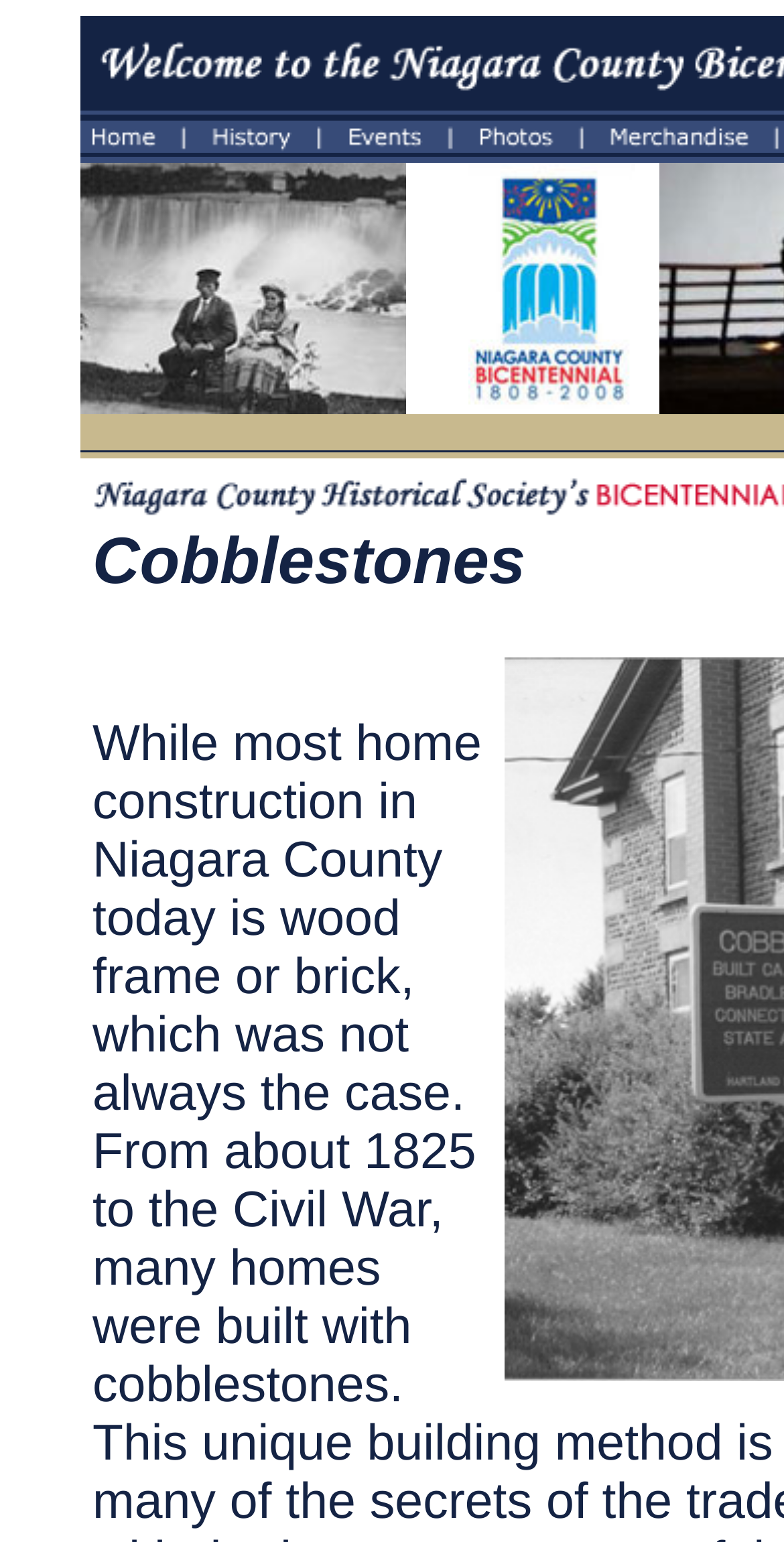What is the link 'Niagara County Historty and Links to more information' about?
Answer the question with a thorough and detailed explanation.

The link 'Niagara County Historty and Links to more information' has a description that suggests it is related to the history of Niagara County. The link is also located in a table cell with other links that have descriptions such as 'View upcoming events & activities' and 'Historical Photos', which implies that this link is also related to historical information about Niagara County.